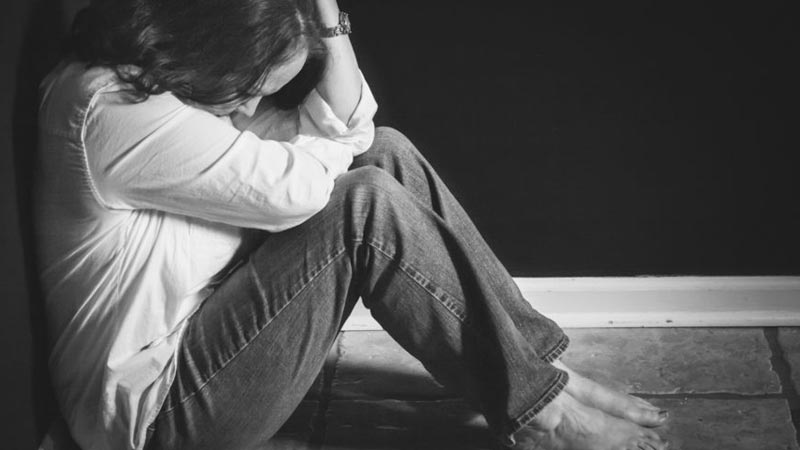Please answer the following question using a single word or phrase: 
What is the dominant color tone of the image?

Monochromatic